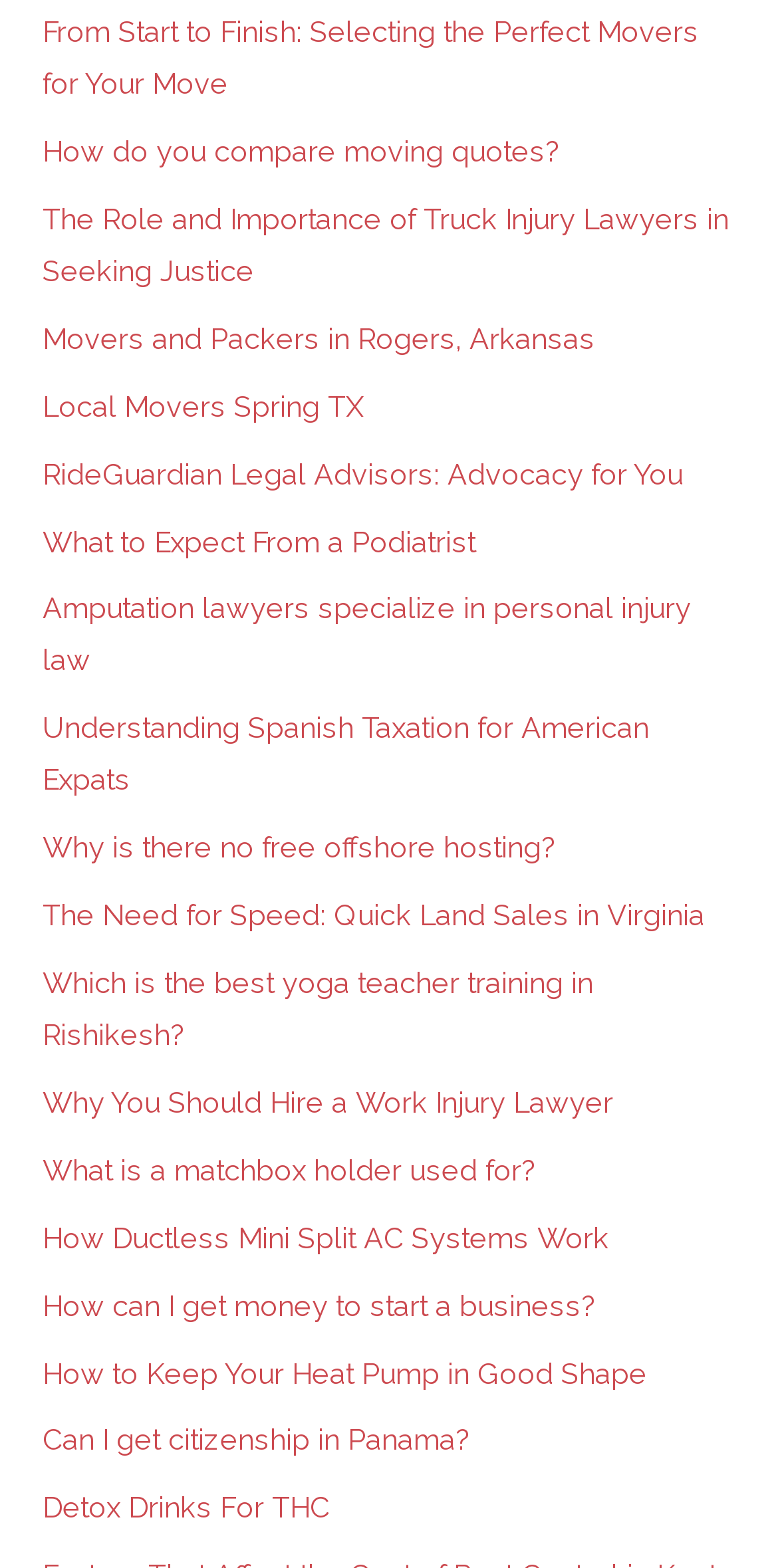Examine the image and give a thorough answer to the following question:
What type of content can users expect to find on this webpage?

Based on the links provided on the webpage, users can expect to find informative articles or blog posts on various topics, including but not limited to moving, law, health, technology, and more. The content appears to be educational and informative in nature.